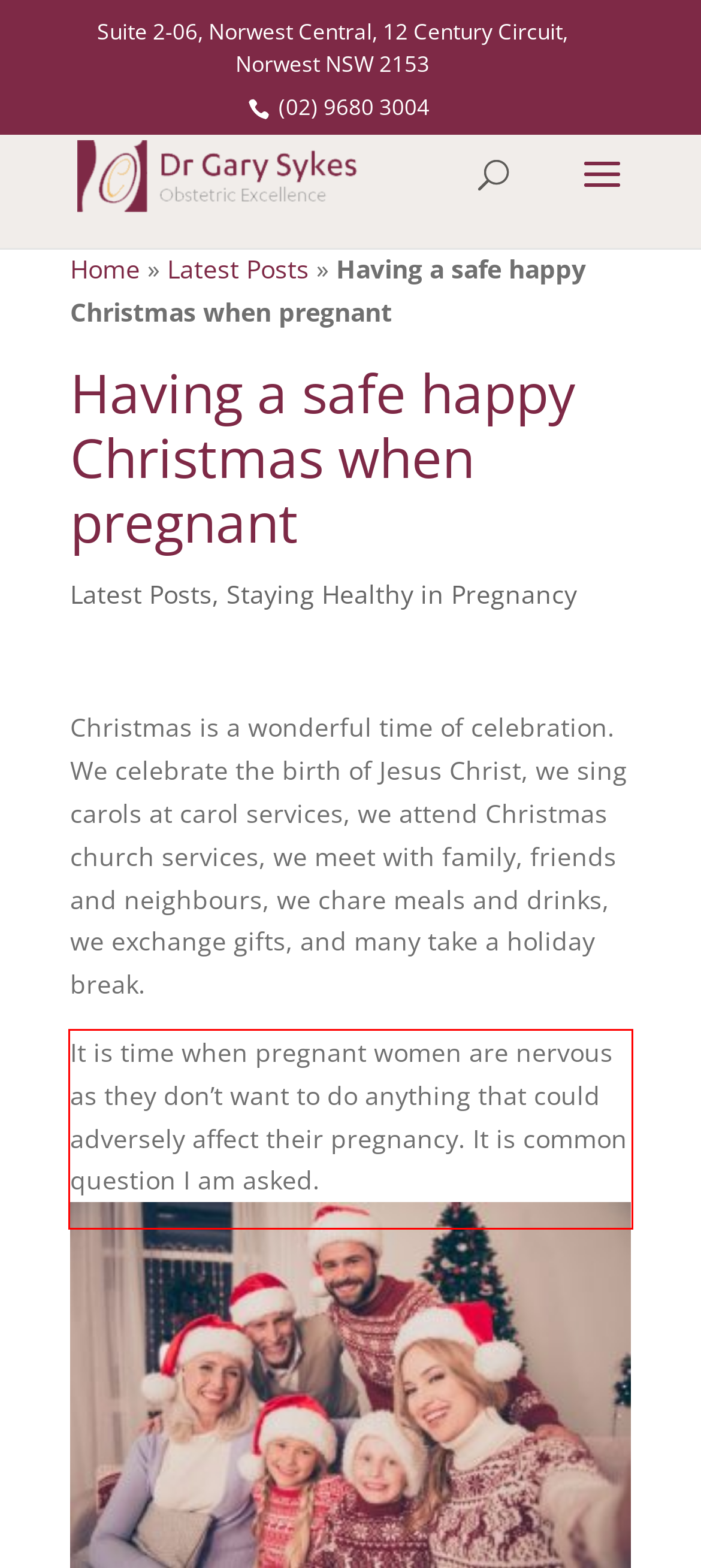Using OCR, extract the text content found within the red bounding box in the given webpage screenshot.

It is time when pregnant women are nervous as they don’t want to do anything that could adversely affect their pregnancy. It is common question I am asked.